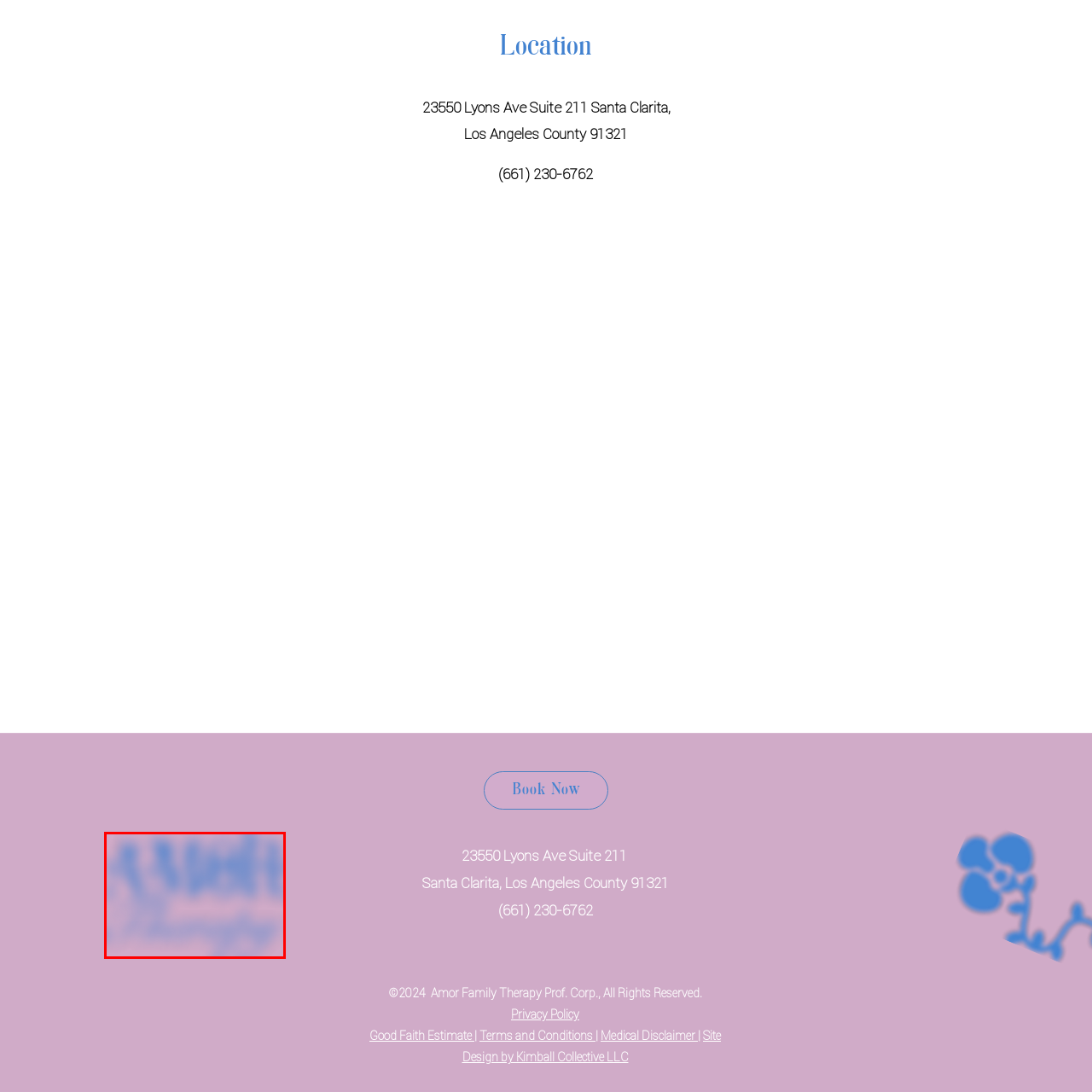Where is Amor Family Therapy located? Study the image bordered by the red bounding box and answer briefly using a single word or a phrase.

Santa Clarita, Los Angeles County